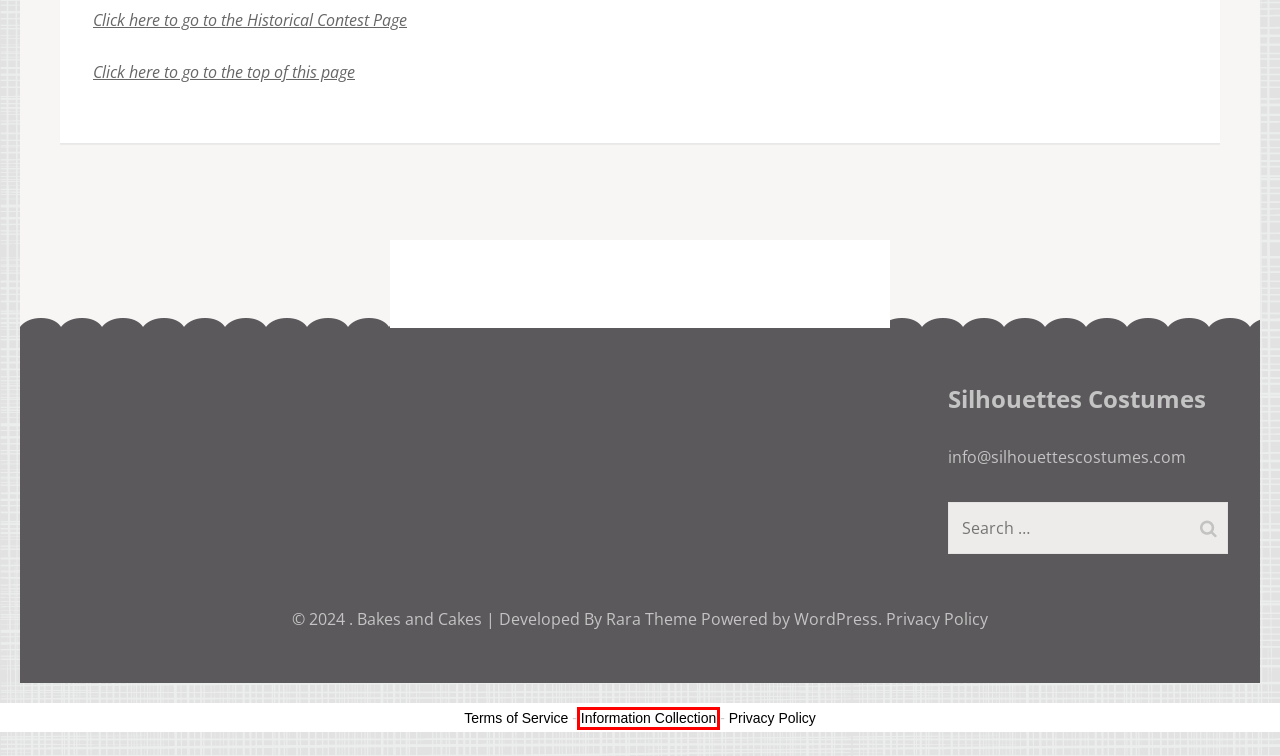Look at the screenshot of a webpage where a red bounding box surrounds a UI element. Your task is to select the best-matching webpage description for the new webpage after you click the element within the bounding box. The available options are:
A. 1881-1887
B. Rara Themes: Easy to Use Mobile-Friendly WordPress Themes
C. Privacy Policy
D. Fiona Buker, 1866 Pioneer Girl Design Development
E. Blog Tool, Publishing Platform, and CMS – WordPress.org
F. Terms of Service
G. Information Collection
H. Jenny Schneider, 1903 Mourning Historical Context

G